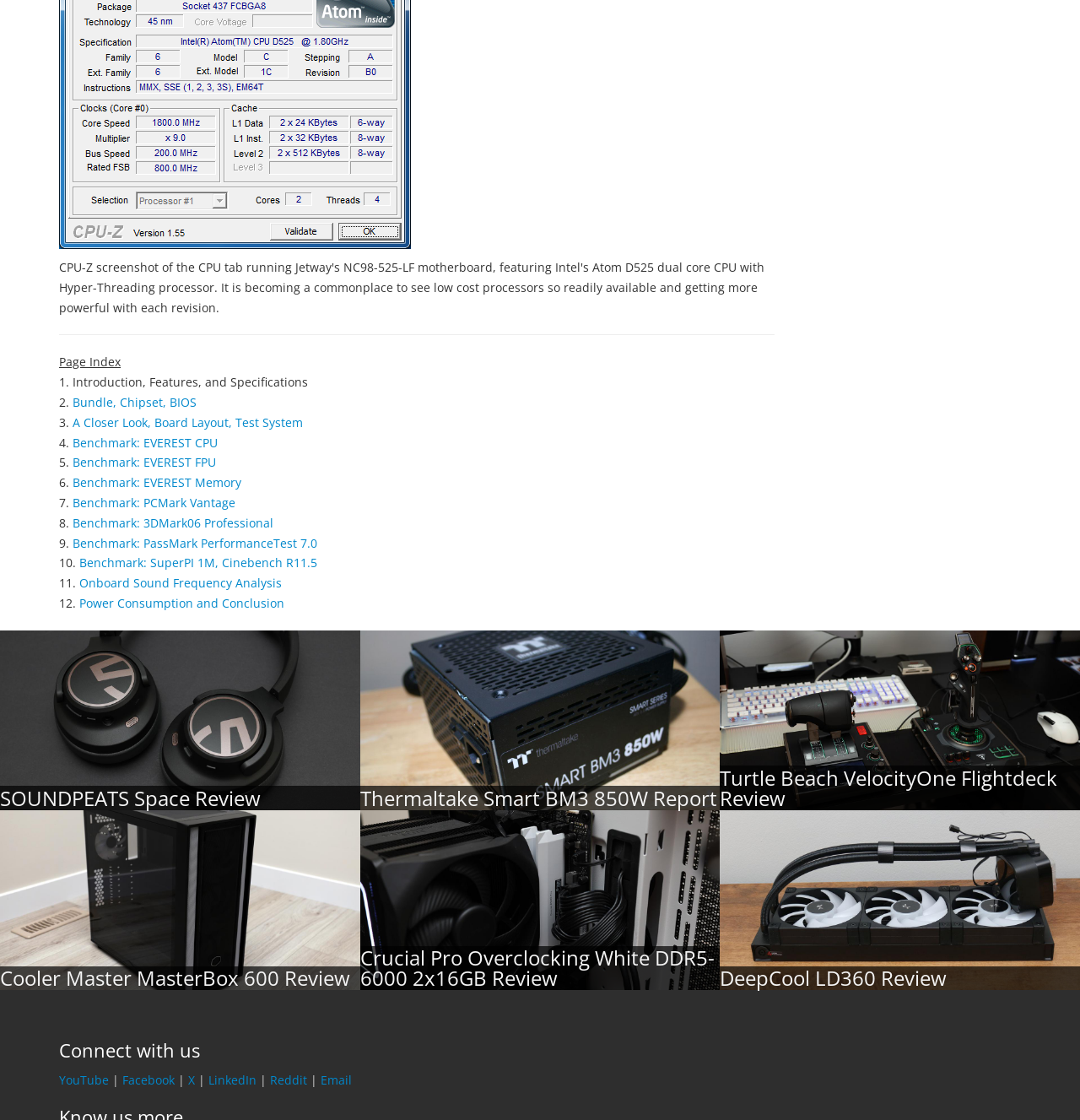Provide a one-word or brief phrase answer to the question:
How many images are there in the webpage?

3